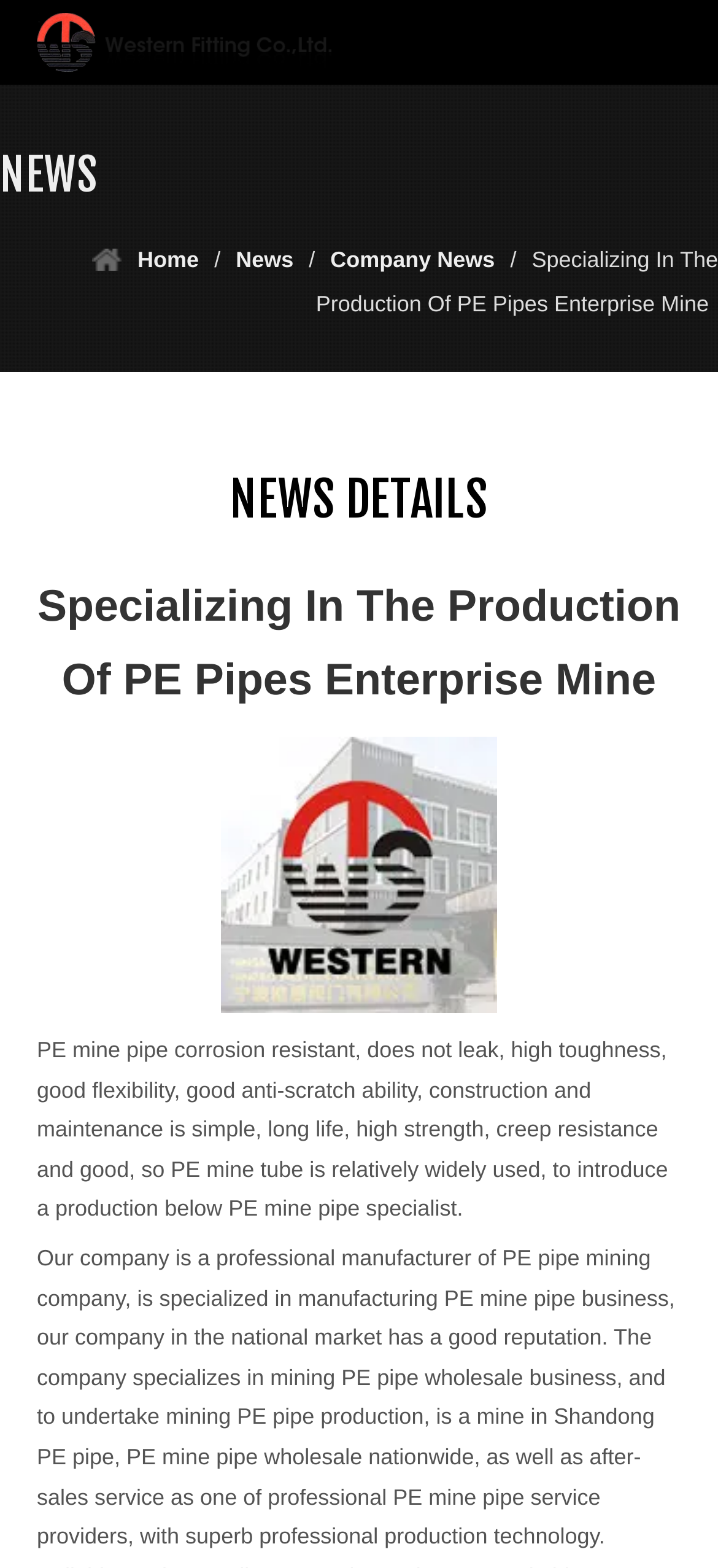What is a characteristic of PE mine pipes?
Using the image as a reference, give a one-word or short phrase answer.

High toughness